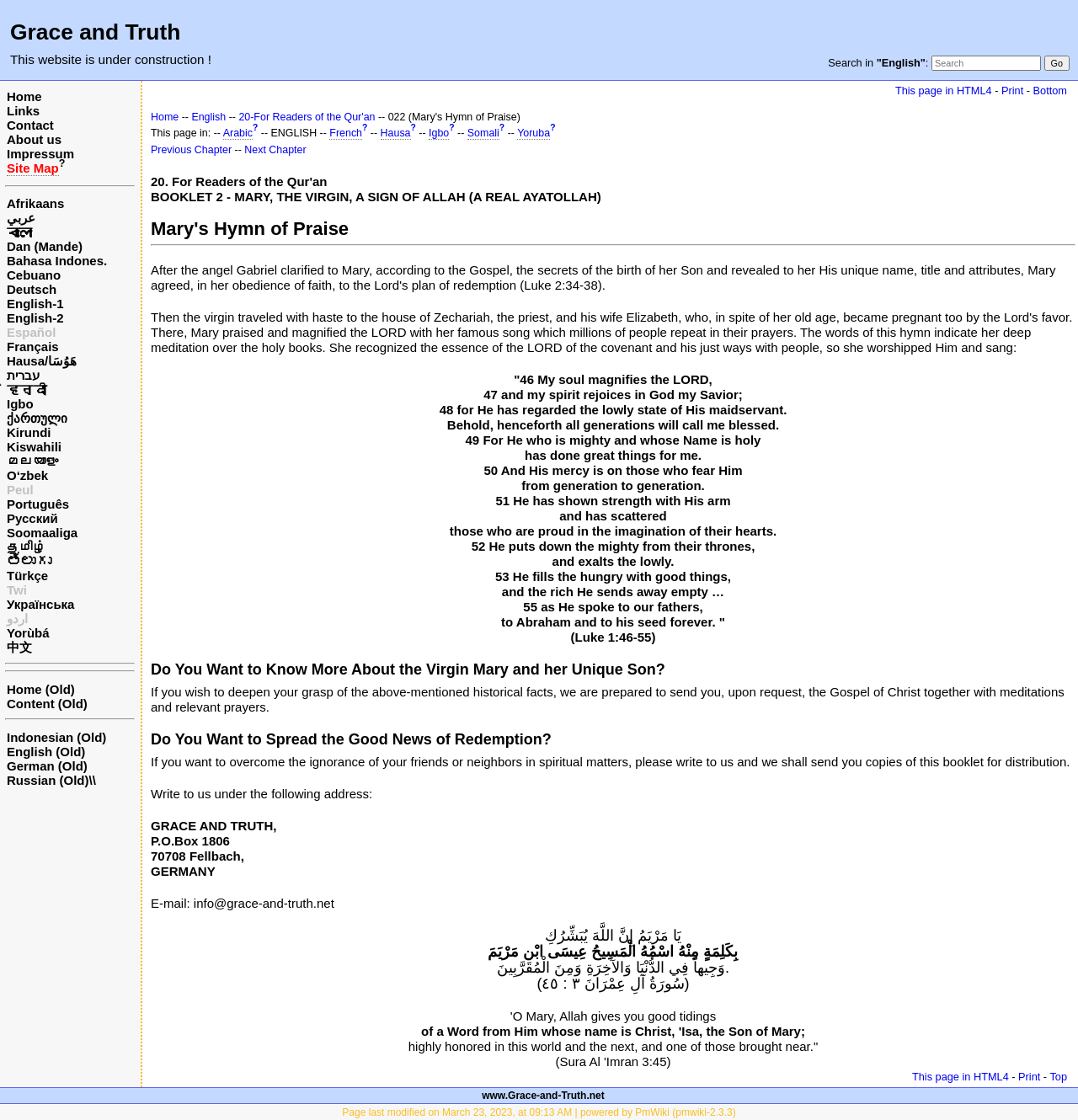Find and indicate the bounding box coordinates of the region you should select to follow the given instruction: "Print the page".

[0.929, 0.075, 0.949, 0.086]